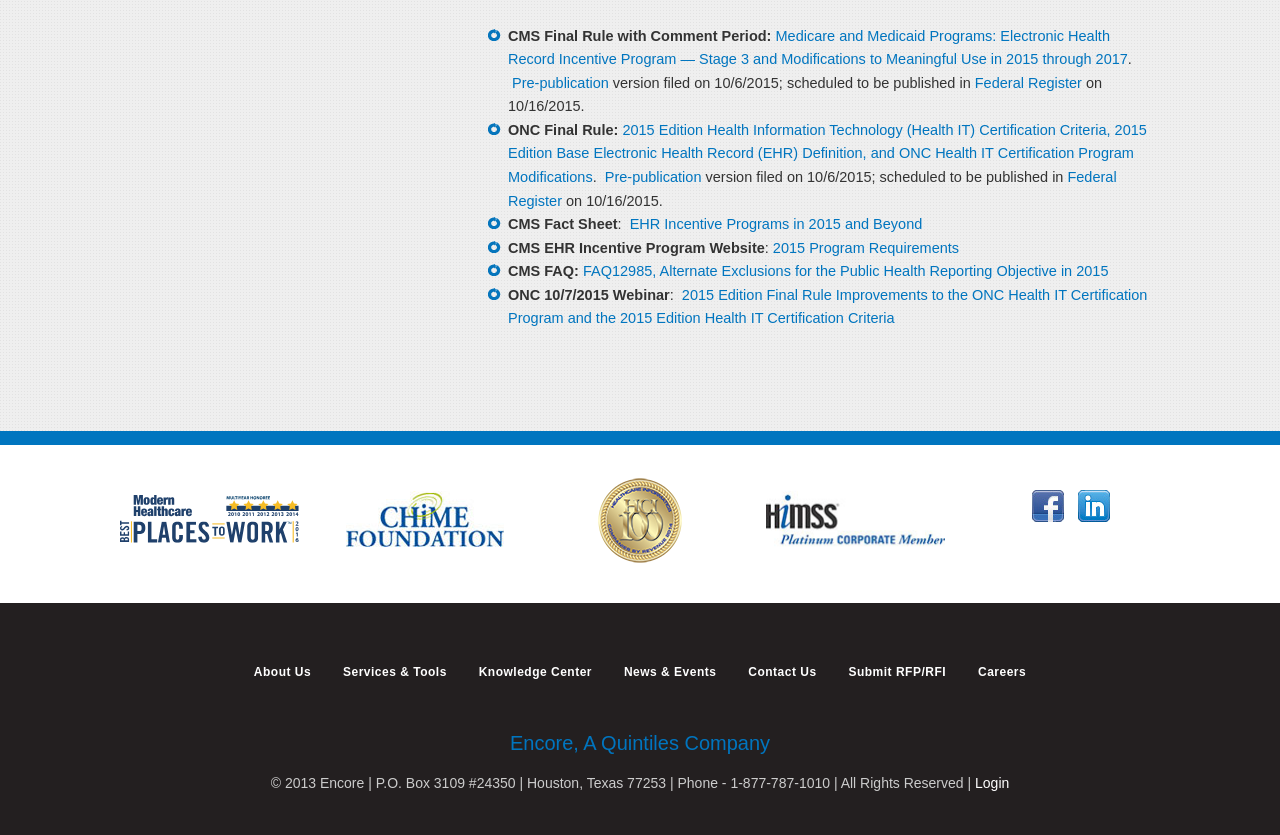Determine the bounding box coordinates of the clickable element necessary to fulfill the instruction: "Submit a comment". Provide the coordinates as four float numbers within the 0 to 1 range, i.e., [left, top, right, bottom].

None